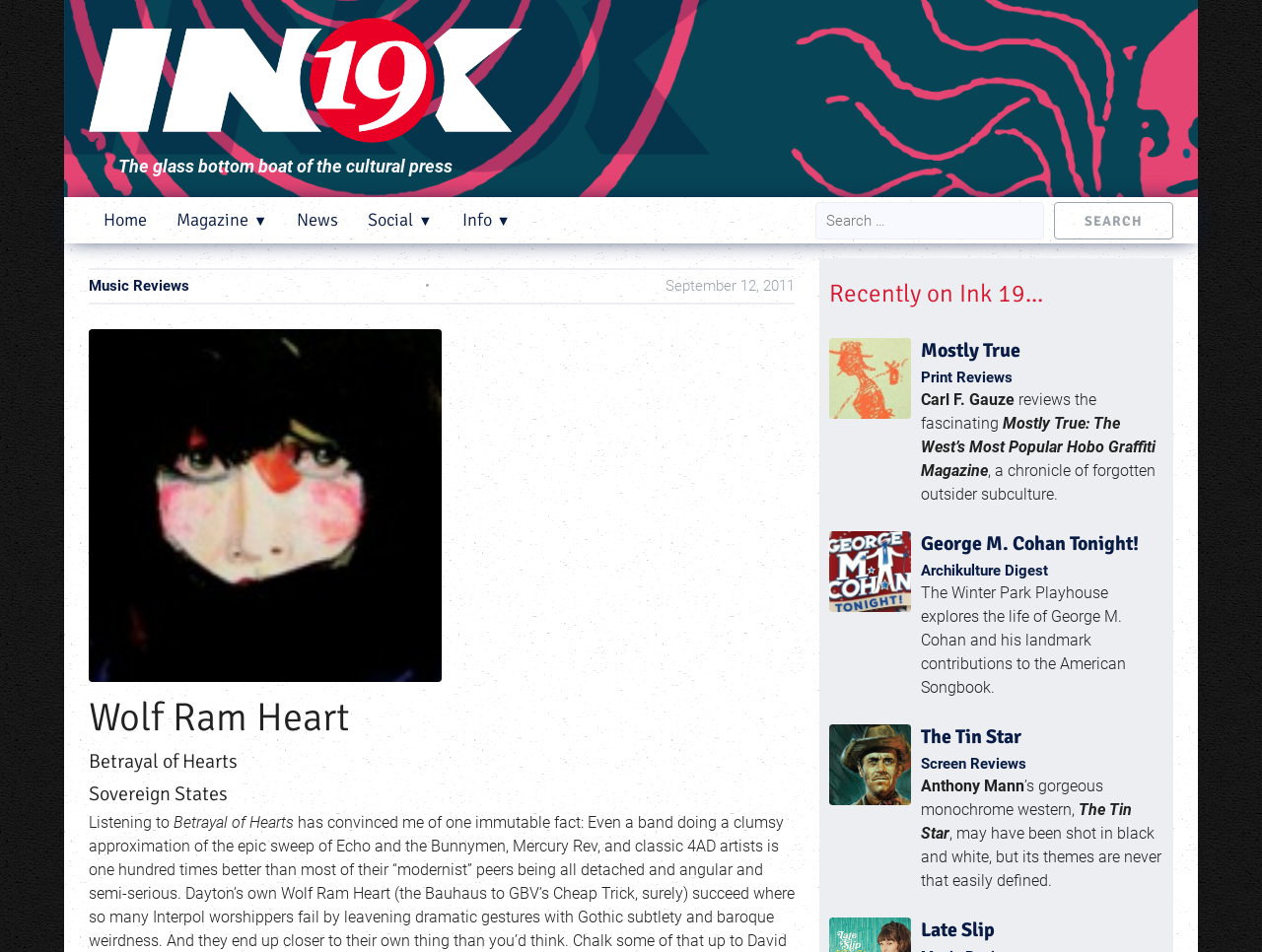Using the provided element description "Late Slip", determine the bounding box coordinates of the UI element.

[0.729, 0.964, 0.788, 0.99]